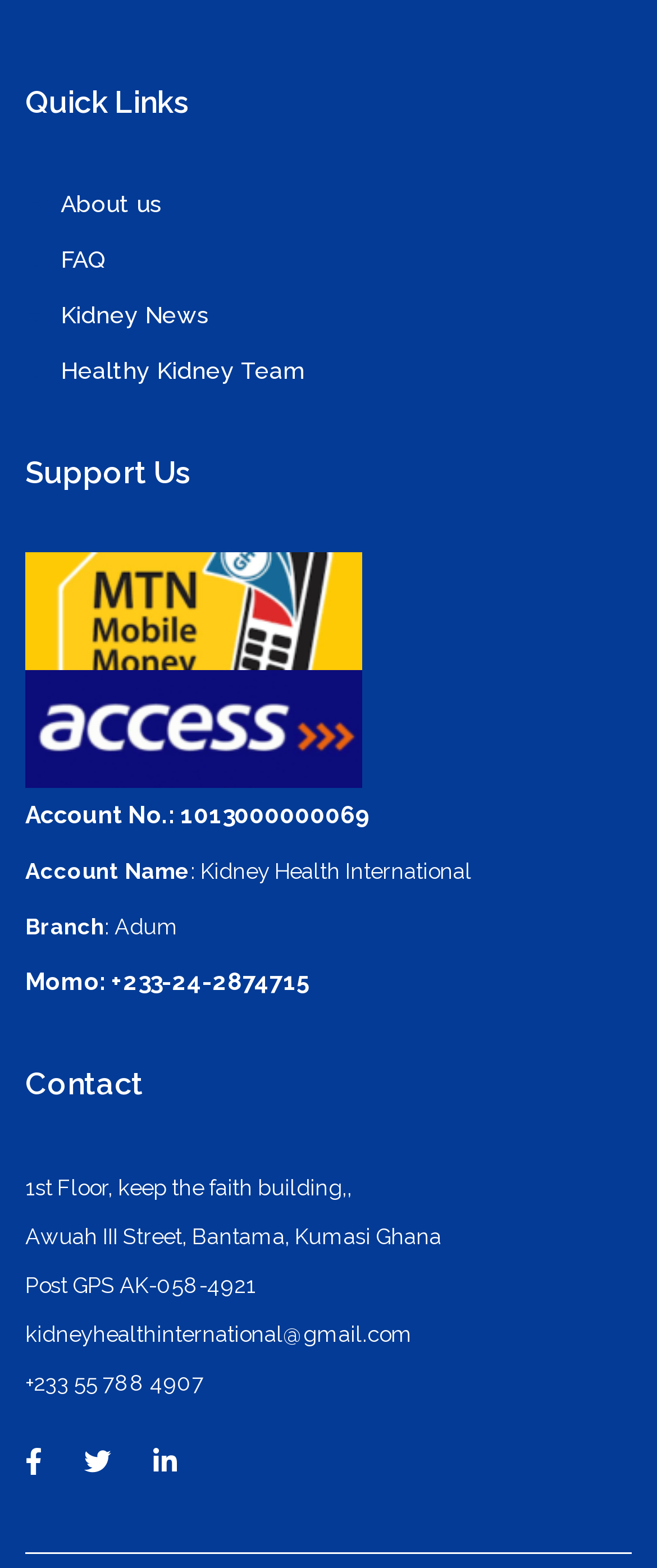Can you find the bounding box coordinates for the element that needs to be clicked to execute this instruction: "Send email to kidneyhealthinternational@gmail.com"? The coordinates should be given as four float numbers between 0 and 1, i.e., [left, top, right, bottom].

[0.038, 0.843, 0.628, 0.859]